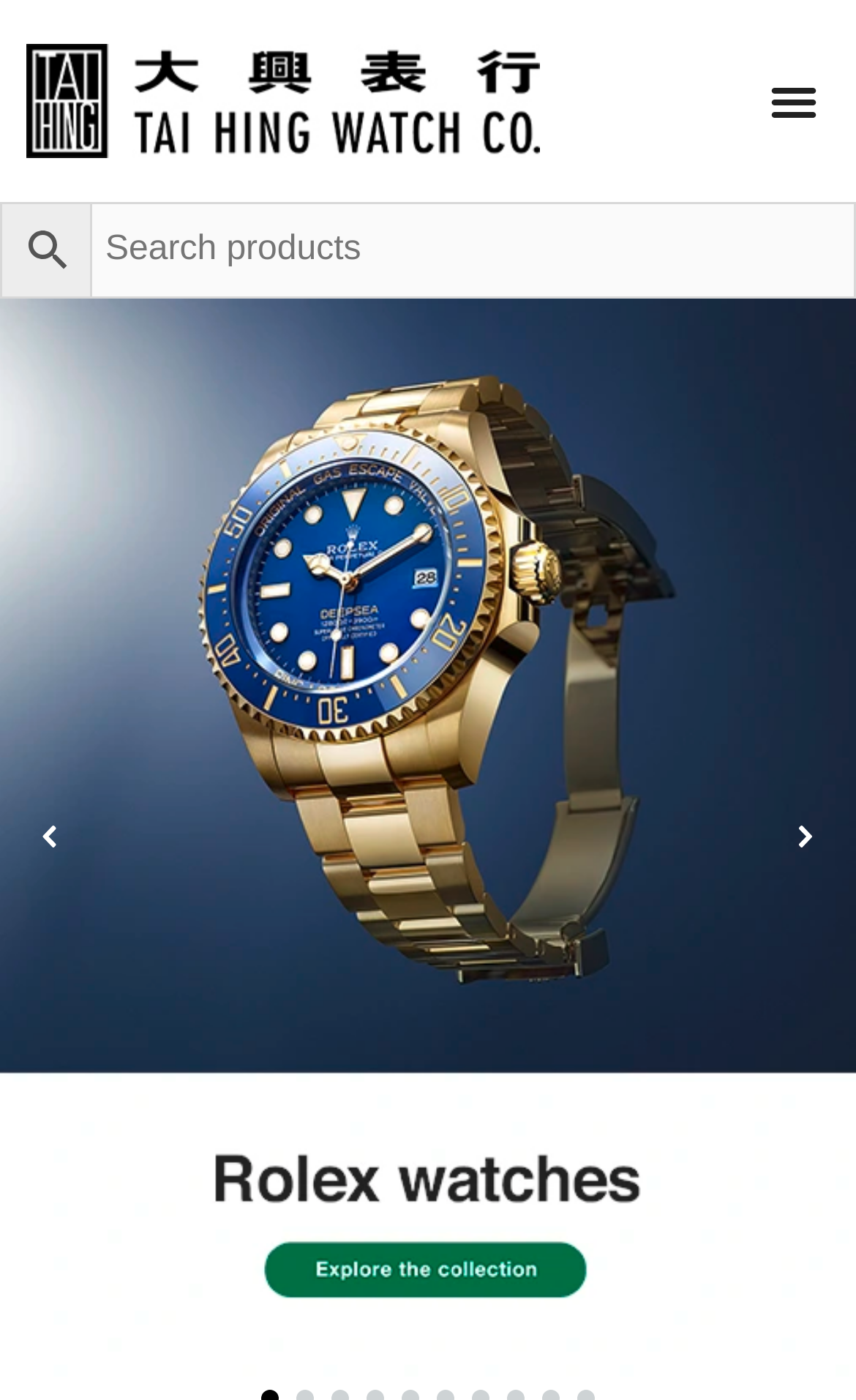Deliver a detailed narrative of the webpage's visual and textual elements.

The webpage is about Tai Hing Watch, an official retailer of Rolex and Tudor watches. At the top left corner, there is a logo of Tai Hing Watch, which is an image. Next to the logo, there is a menu toggle button. On the opposite side, at the top right corner, there is a search bar with a searchbox and a small image. 

Below the search bar, there is a large image that takes up most of the page, with a button overlay on top of it. The button has a note that contains a static text, "Tai Hing Watch Co. your Official Rolex Retailer". 

On the image, there are two arrow buttons, one at the left and one at the right, which are likely used for navigation. The overall layout is organized, with clear headings and concise text.